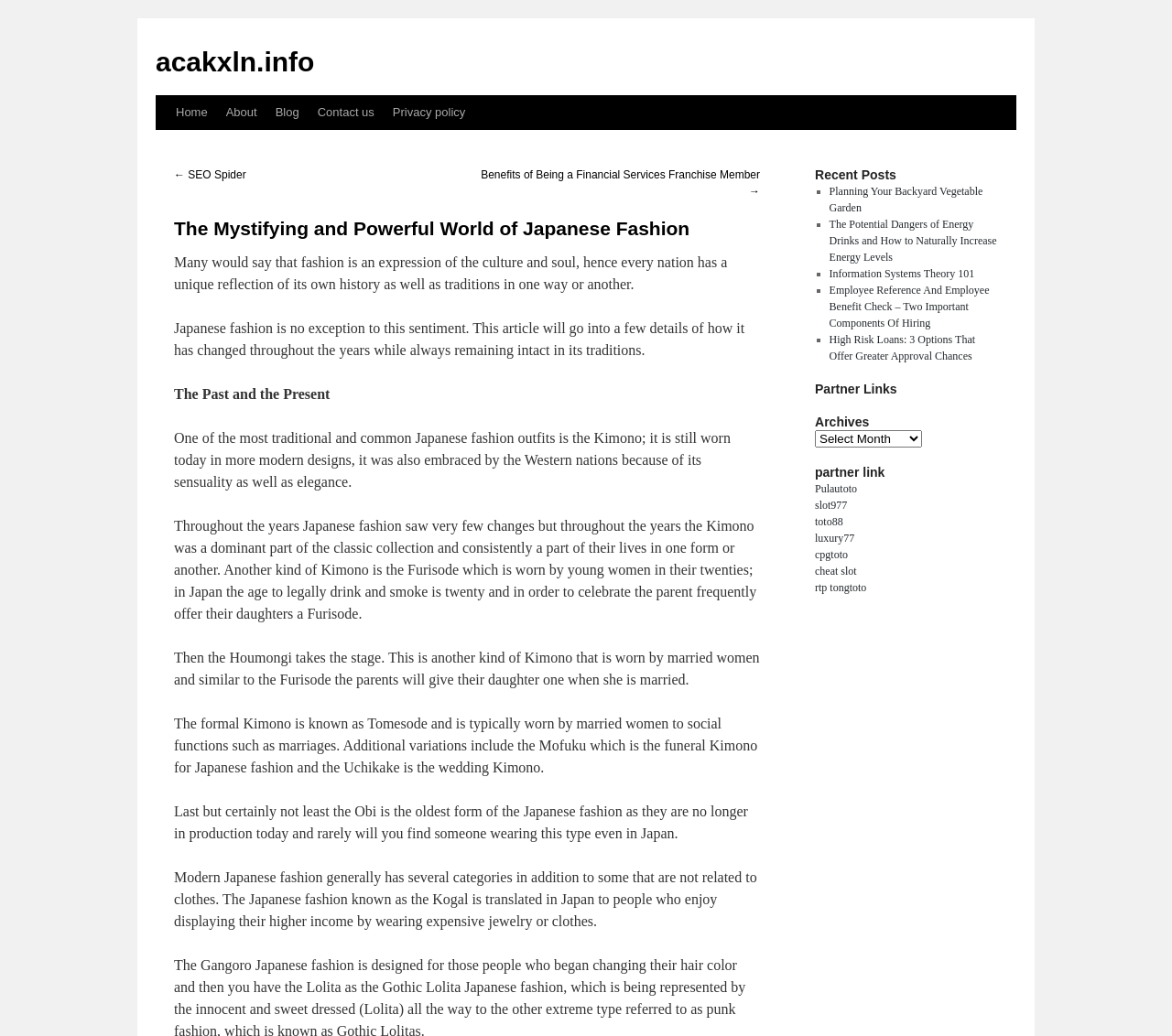Describe all the key features and sections of the webpage thoroughly.

The webpage is about Japanese fashion, with a focus on its history and traditions. At the top, there is a navigation menu with links to "Home", "About", "Blog", "Contact us", and "Privacy policy". Below the navigation menu, there is a heading that reads "The Mystifying and Powerful World of Japanese Fashion". 

Following the heading, there is a paragraph of text that discusses how fashion is an expression of culture and soul, and how Japanese fashion has changed over the years while remaining true to its traditions. This is followed by several paragraphs of text that delve into the history and types of traditional Japanese clothing, such as the Kimono, Furisode, Houmongi, Tomesode, Mofuku, Uchikake, and Obi.

On the right side of the page, there is a section with a heading that reads "Recent Posts", which lists several links to articles on various topics, including gardening, energy drinks, information systems theory, employee benefits, and high-risk loans. Below this section, there are headings for "Partner Links" and "Archives", as well as a combobox and several links to partner websites.

At the very bottom of the page, there is a complementary section with several links to websites, including Pulautoto, slot977, toto88, luxury77, cpgtoto, cheat slot, and rtp tongtoto.